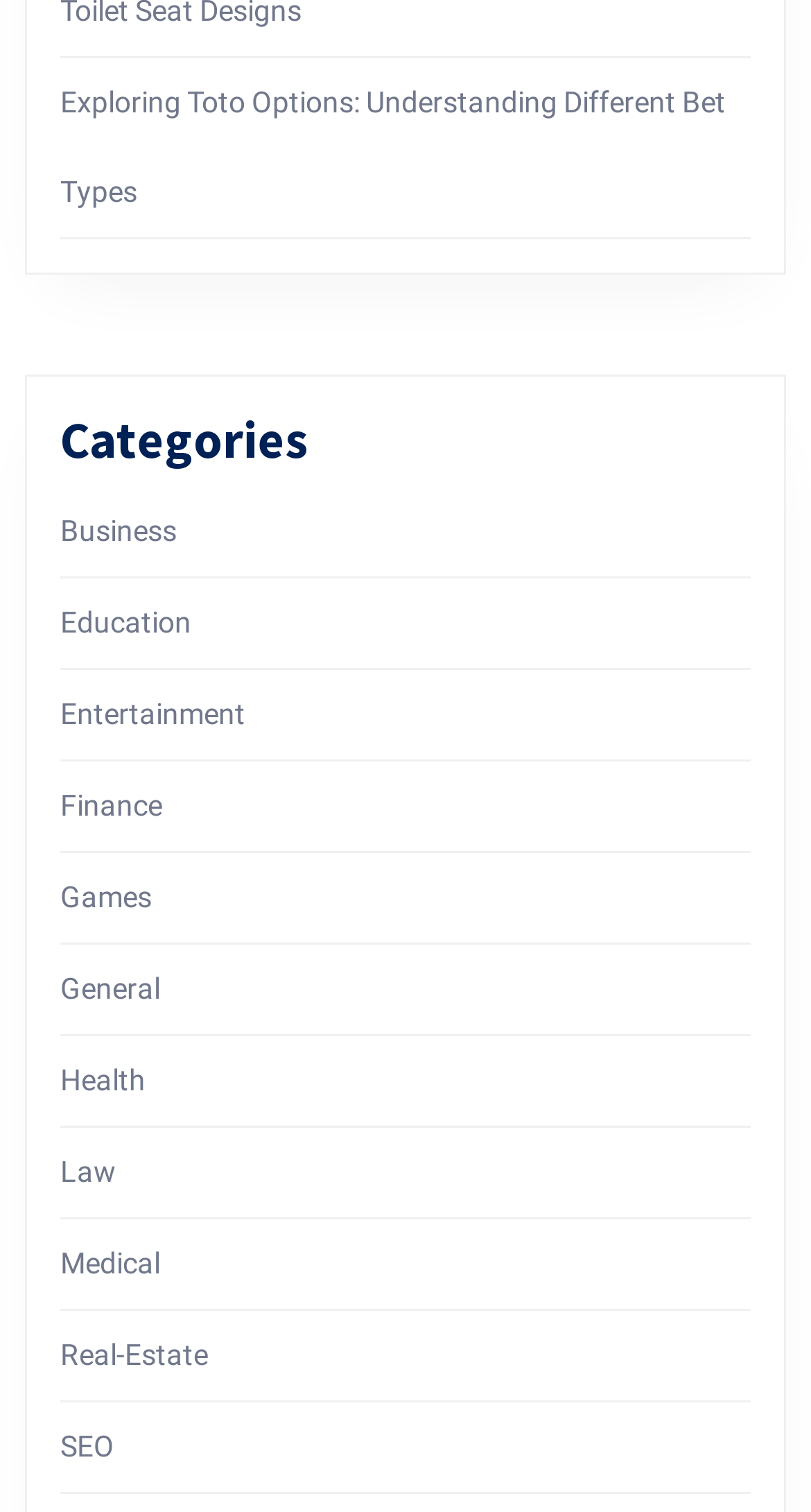What is the last category listed? From the image, respond with a single word or brief phrase.

SEO